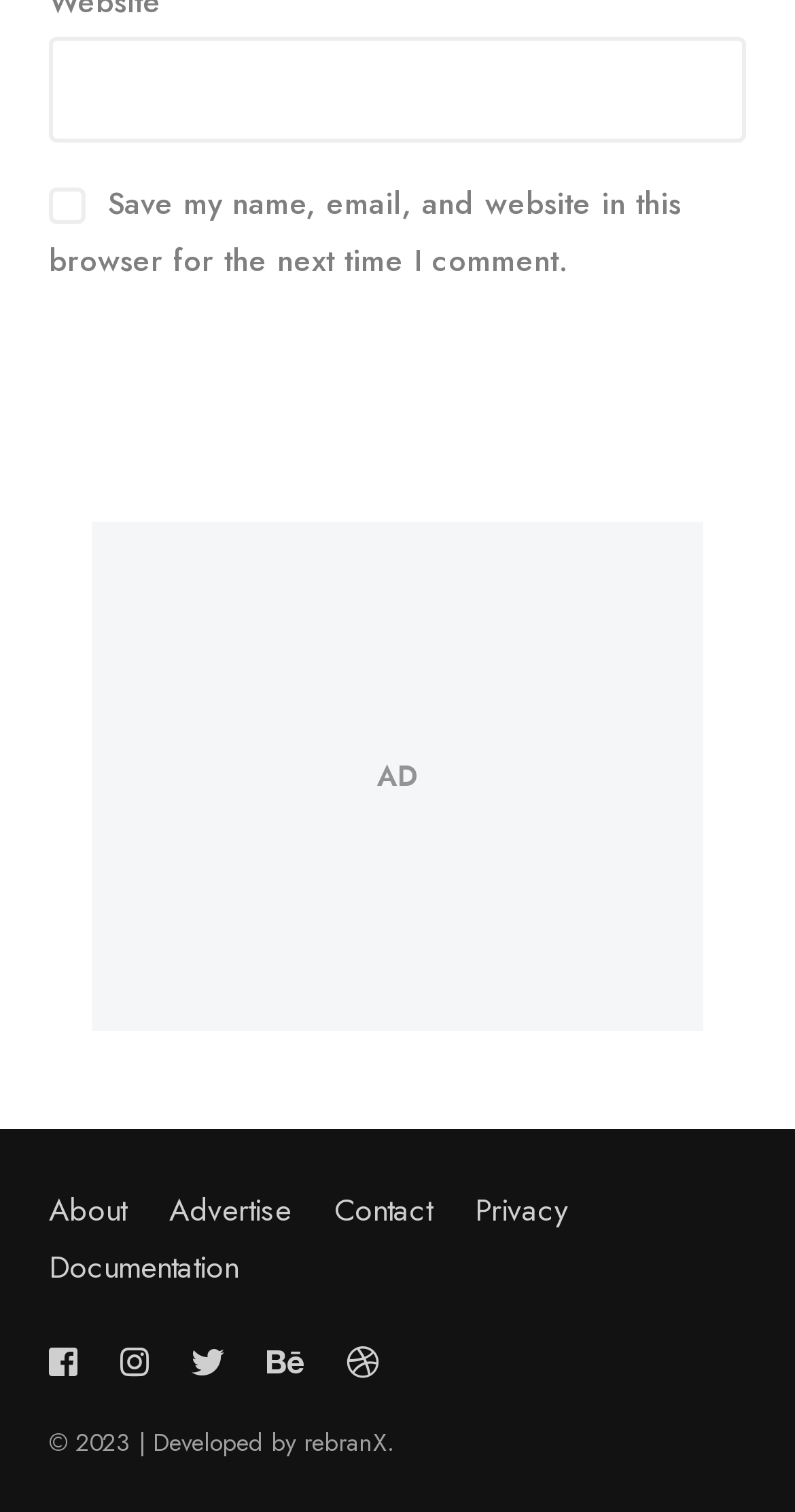Specify the bounding box coordinates (top-left x, top-left y, bottom-right x, bottom-right y) of the UI element in the screenshot that matches this description: About

[0.062, 0.786, 0.159, 0.816]